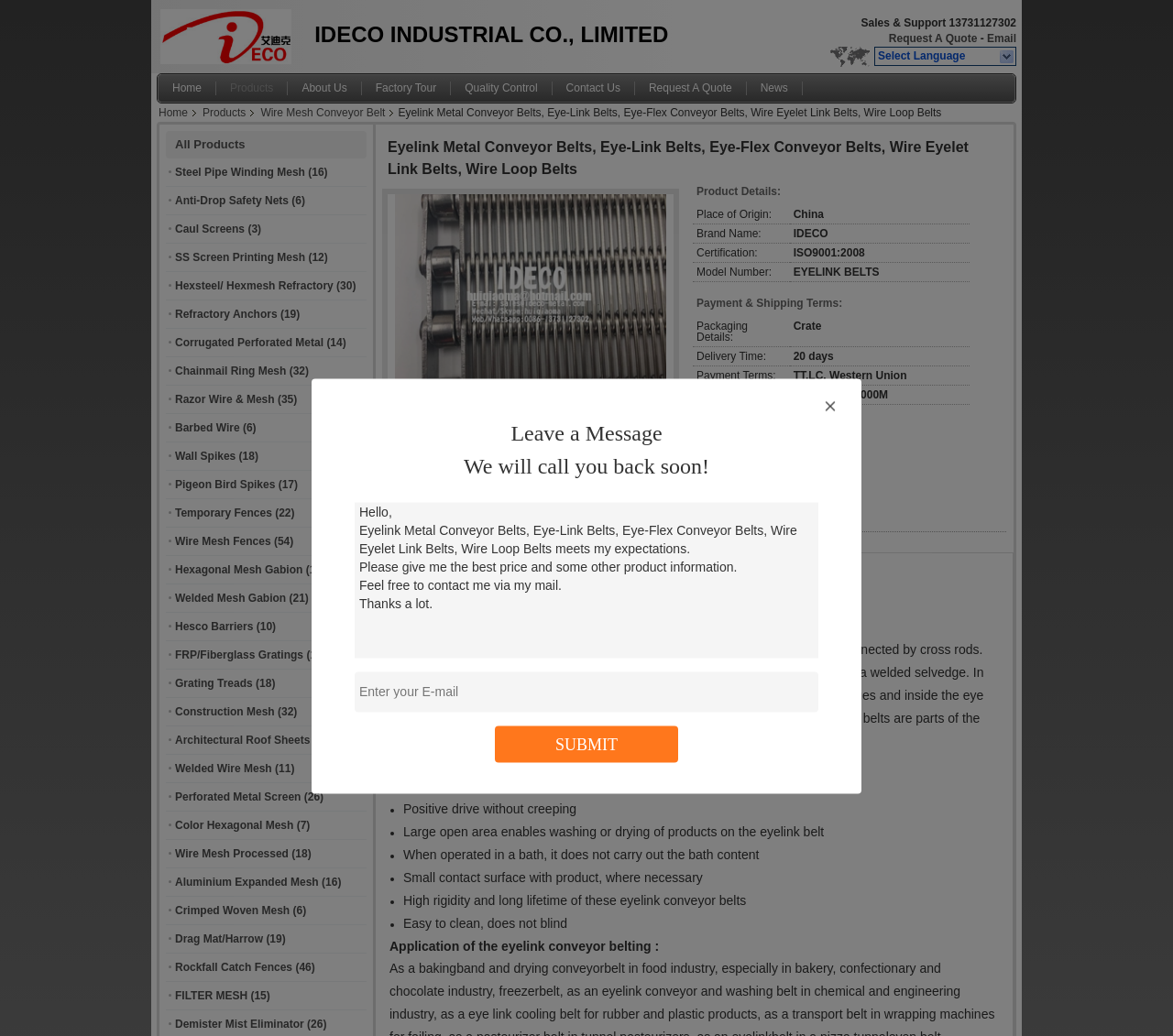Locate the bounding box of the UI element described in the following text: "Aluminium Expanded Mesh".

[0.149, 0.845, 0.272, 0.858]